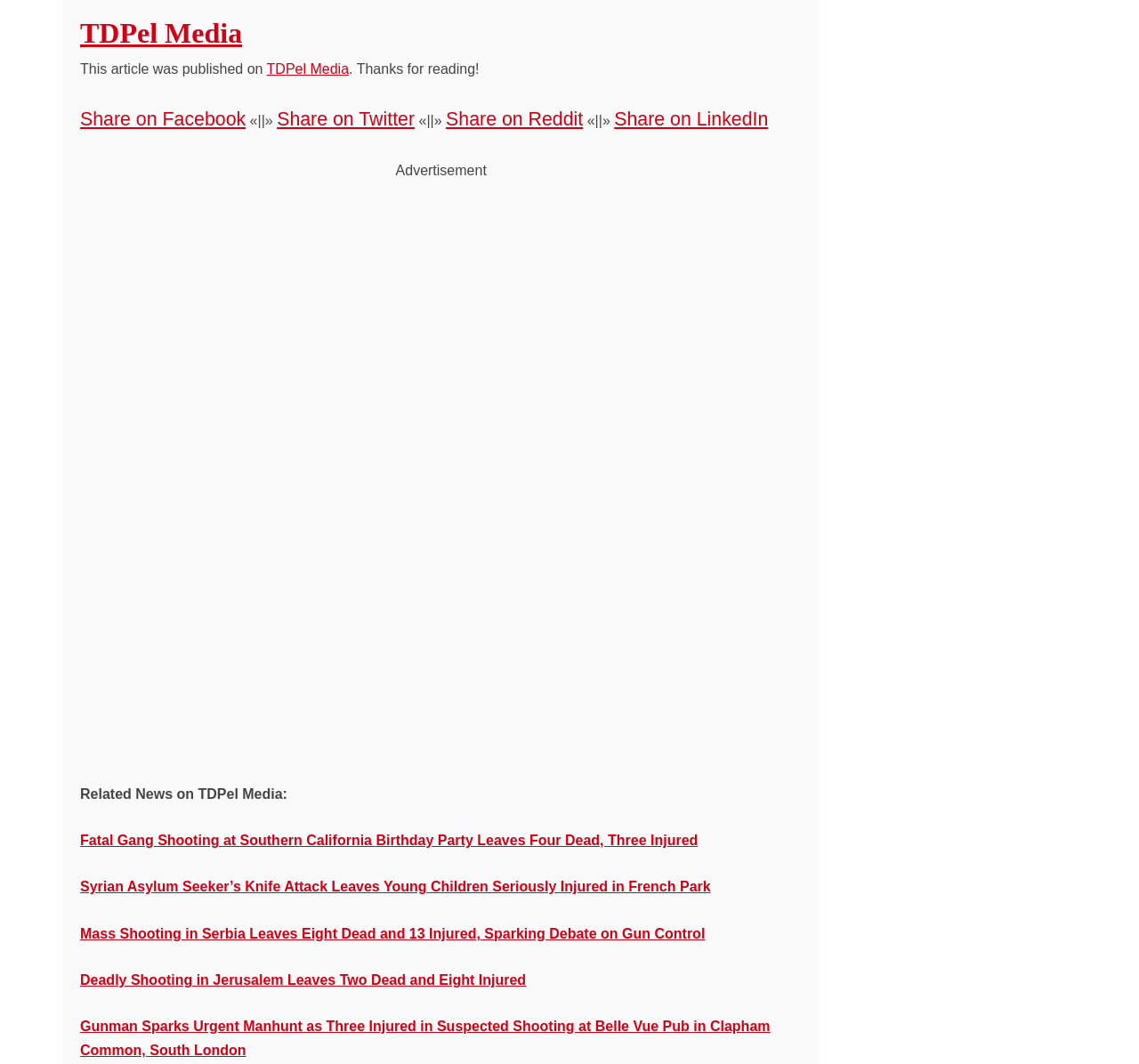Identify and provide the bounding box coordinates of the UI element described: "Share on Facebook". The coordinates should be formatted as [left, top, right, bottom], with each number being a float between 0 and 1.

[0.07, 0.102, 0.216, 0.122]